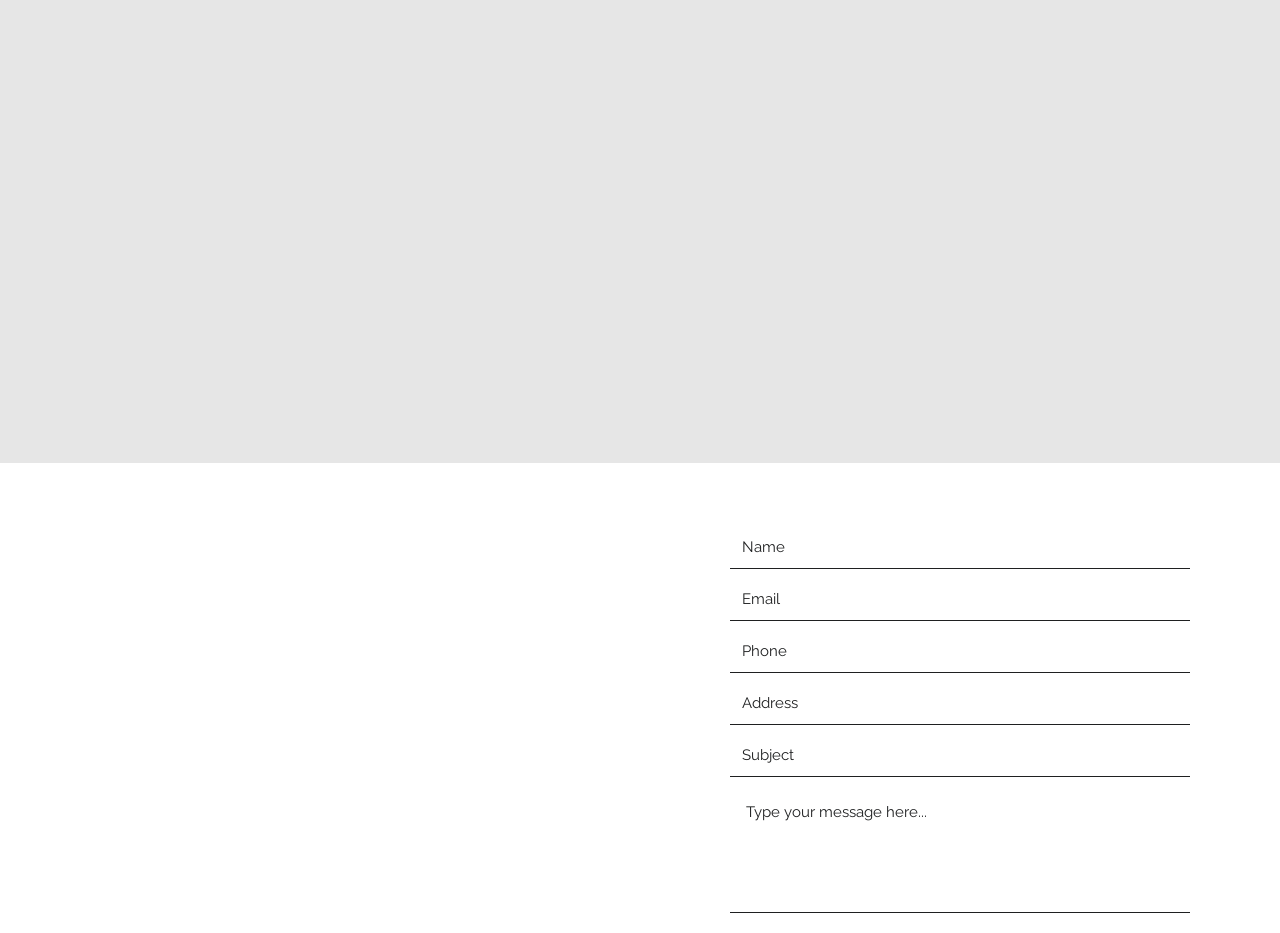Please determine the bounding box coordinates for the element that should be clicked to follow these instructions: "read recent post about ideal client".

None